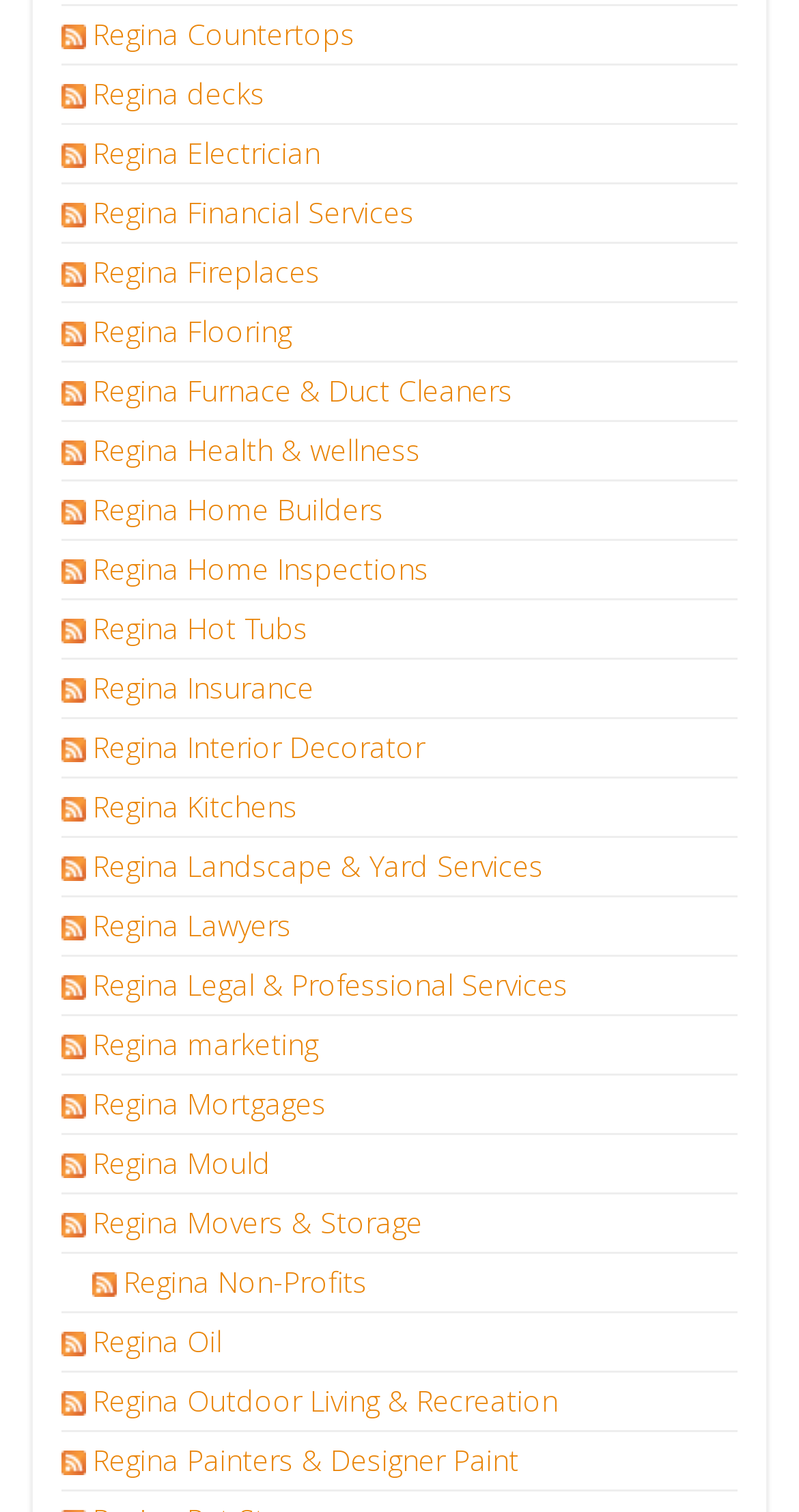Answer the question in one word or a short phrase:
What is the main category of services offered on this webpage?

Regina services